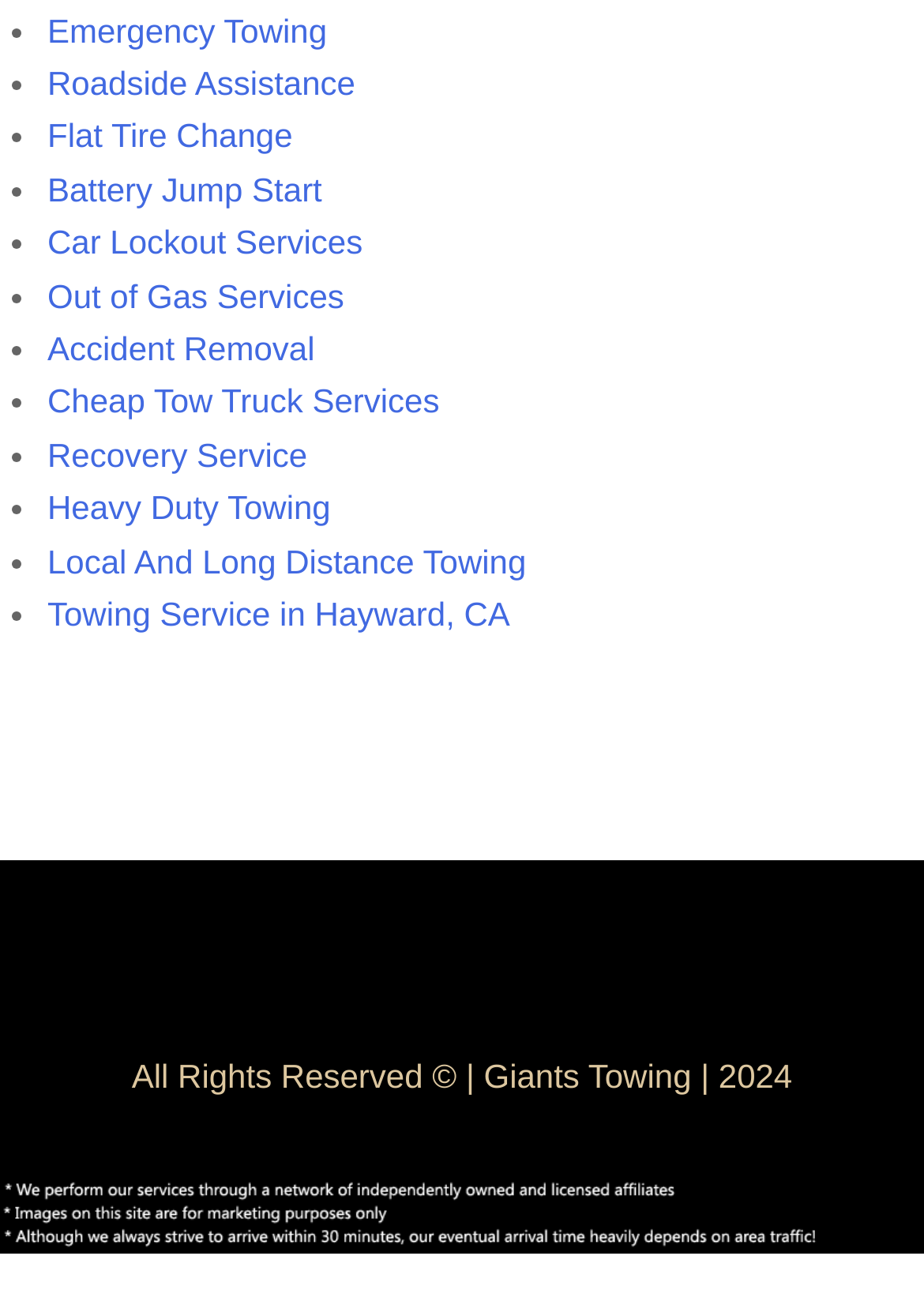Using the information in the image, could you please answer the following question in detail:
What is the copyright year of the webpage?

The copyright year is mentioned in the footer section of the webpage, along with the company name and other information.